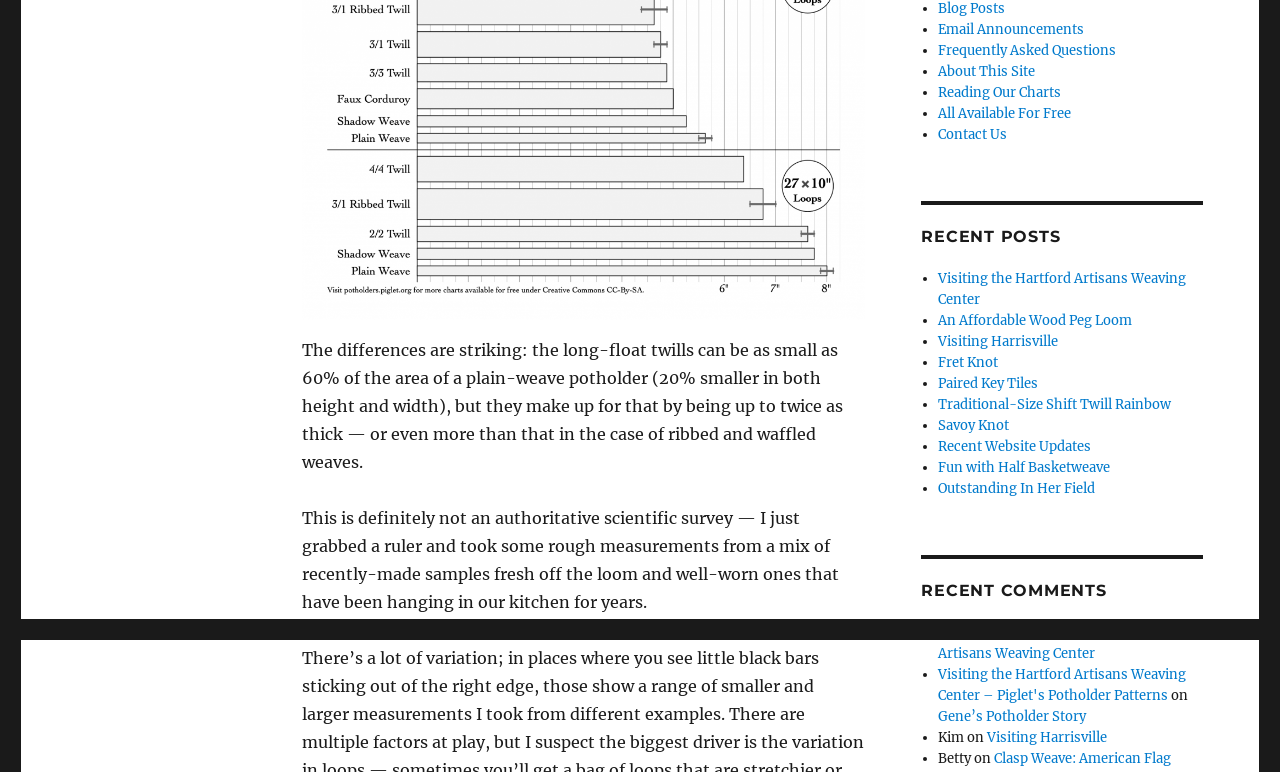Provide the bounding box coordinates of the HTML element described by the text: "An Affordable Wood Peg Loom".

[0.733, 0.404, 0.884, 0.426]